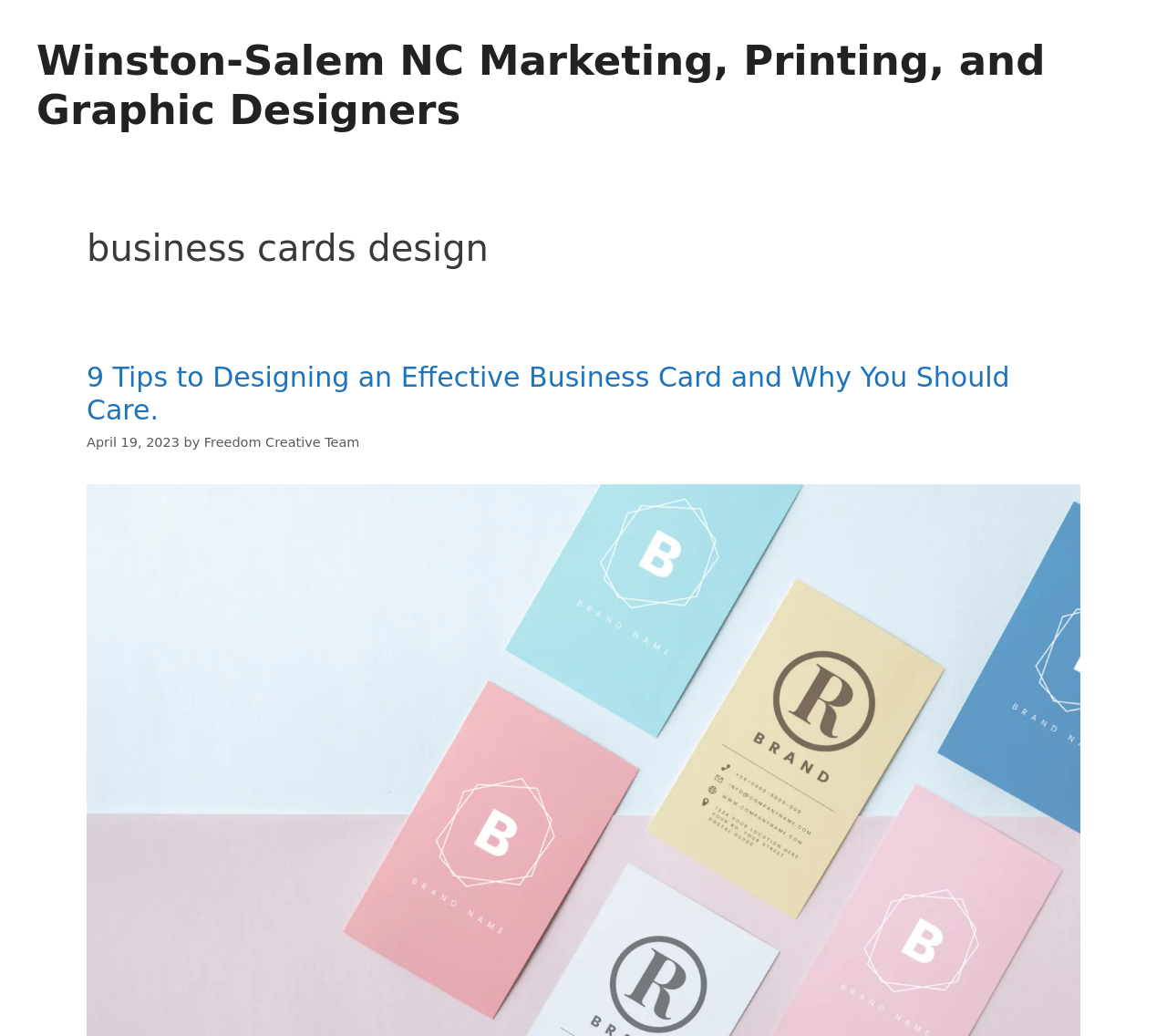Who wrote the article?
Please provide a comprehensive answer to the question based on the webpage screenshot.

The author of the article is mentioned as 'Freedom Creative Team', which is a link below the article title and date.